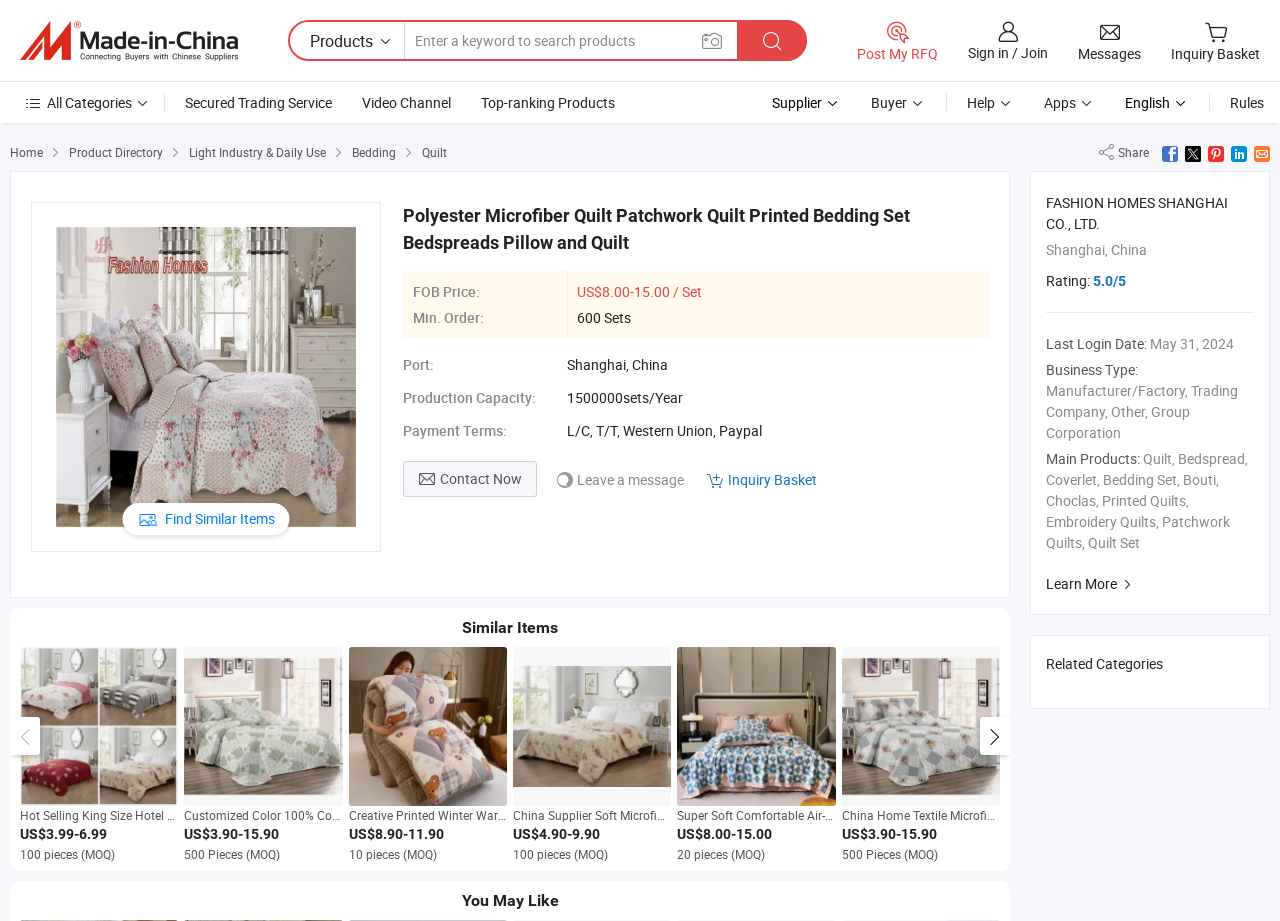What is the port of shipment for the Polyester Microfiber Quilt?
Using the image, elaborate on the answer with as much detail as possible.

I found the port of shipment by looking at the table with the heading 'Port:' and saw that the port of shipment is Shanghai, China.